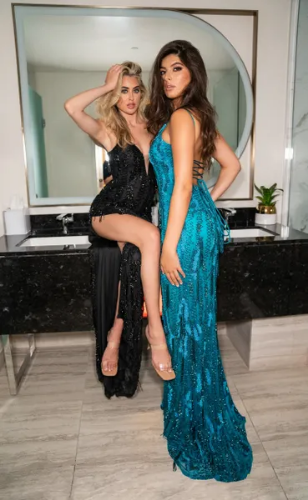What is the material of the bathroom walls?
Answer the question based on the image using a single word or a brief phrase.

Dark marble